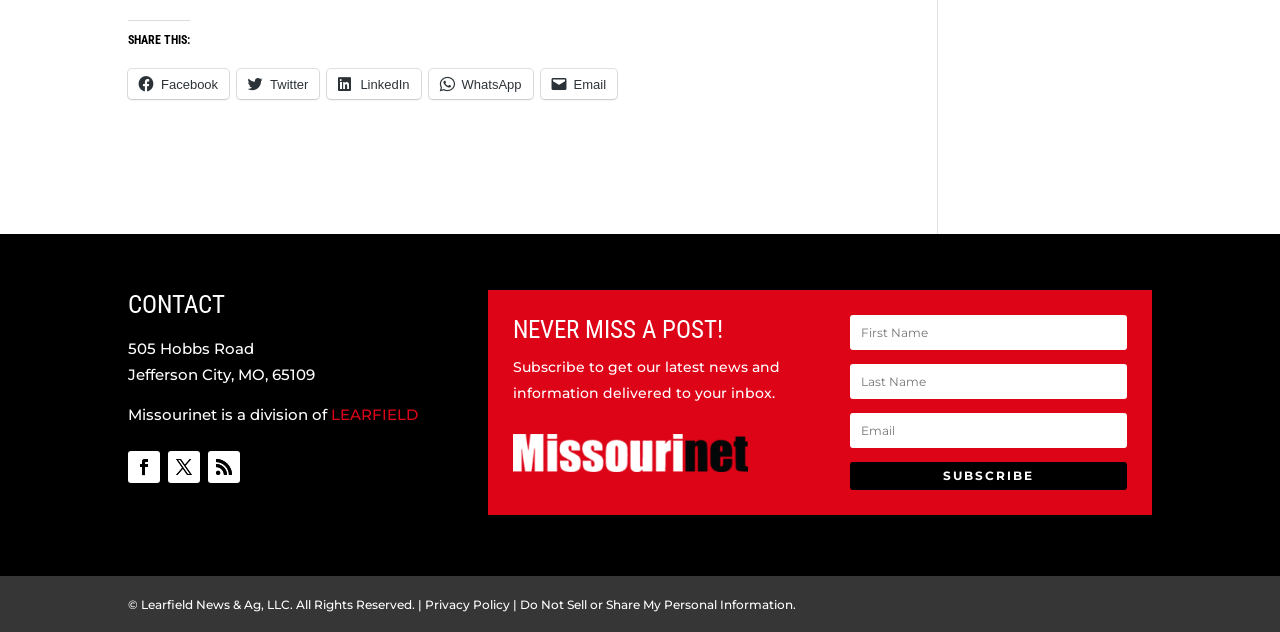Locate the bounding box coordinates of the area that needs to be clicked to fulfill the following instruction: "Share on Facebook". The coordinates should be in the format of four float numbers between 0 and 1, namely [left, top, right, bottom].

[0.1, 0.109, 0.179, 0.156]